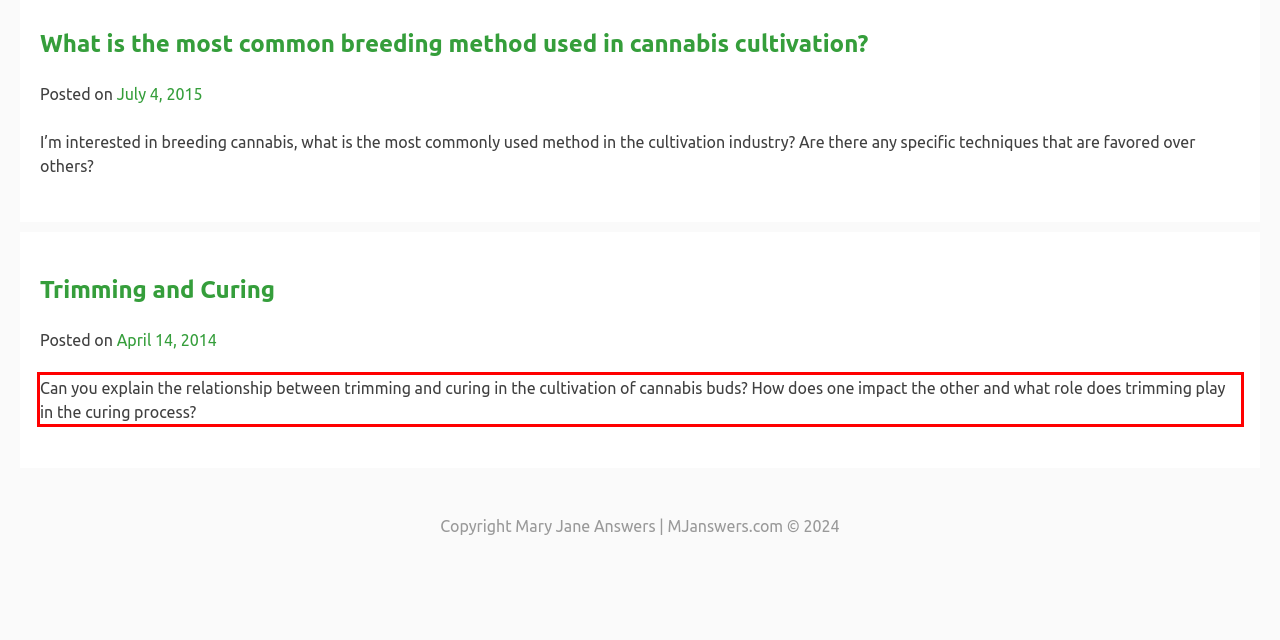You are looking at a screenshot of a webpage with a red rectangle bounding box. Use OCR to identify and extract the text content found inside this red bounding box.

Can you explain the relationship between trimming and curing in the cultivation of cannabis buds? How does one impact the other and what role does trimming play in the curing process?